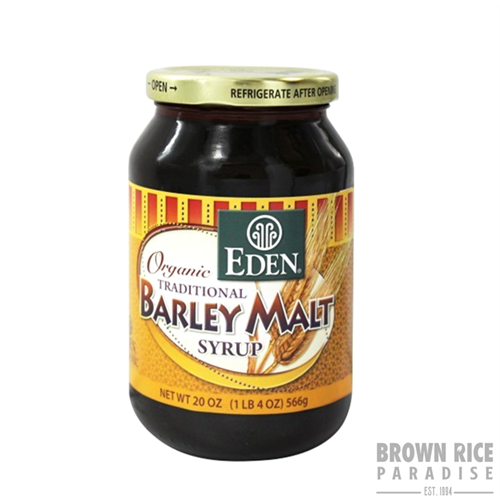What is the weight of the syrup in the jar?
Using the image, provide a concise answer in one word or a short phrase.

20-ounce